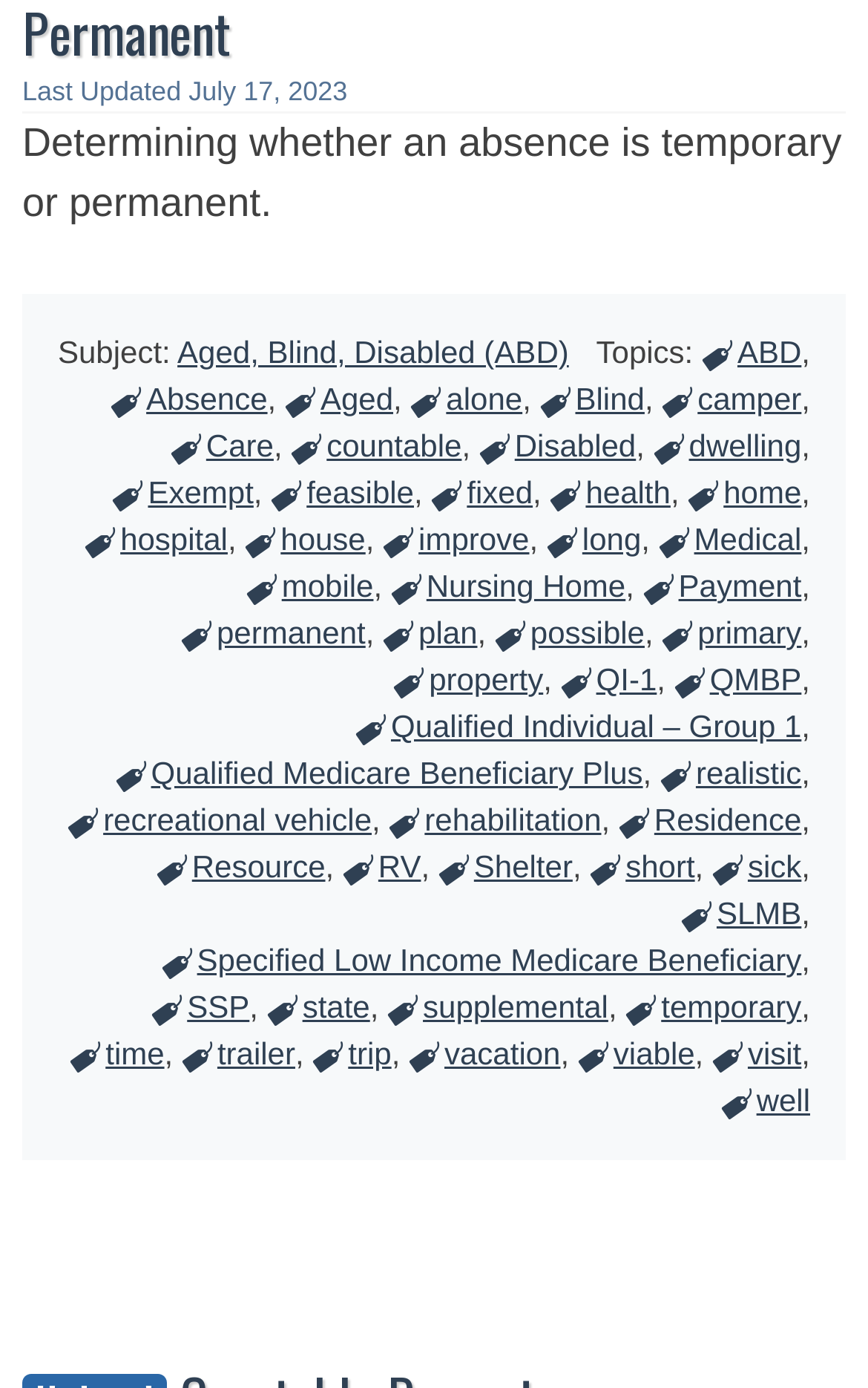What is the topic of the webpage? Using the information from the screenshot, answer with a single word or phrase.

Determining absence